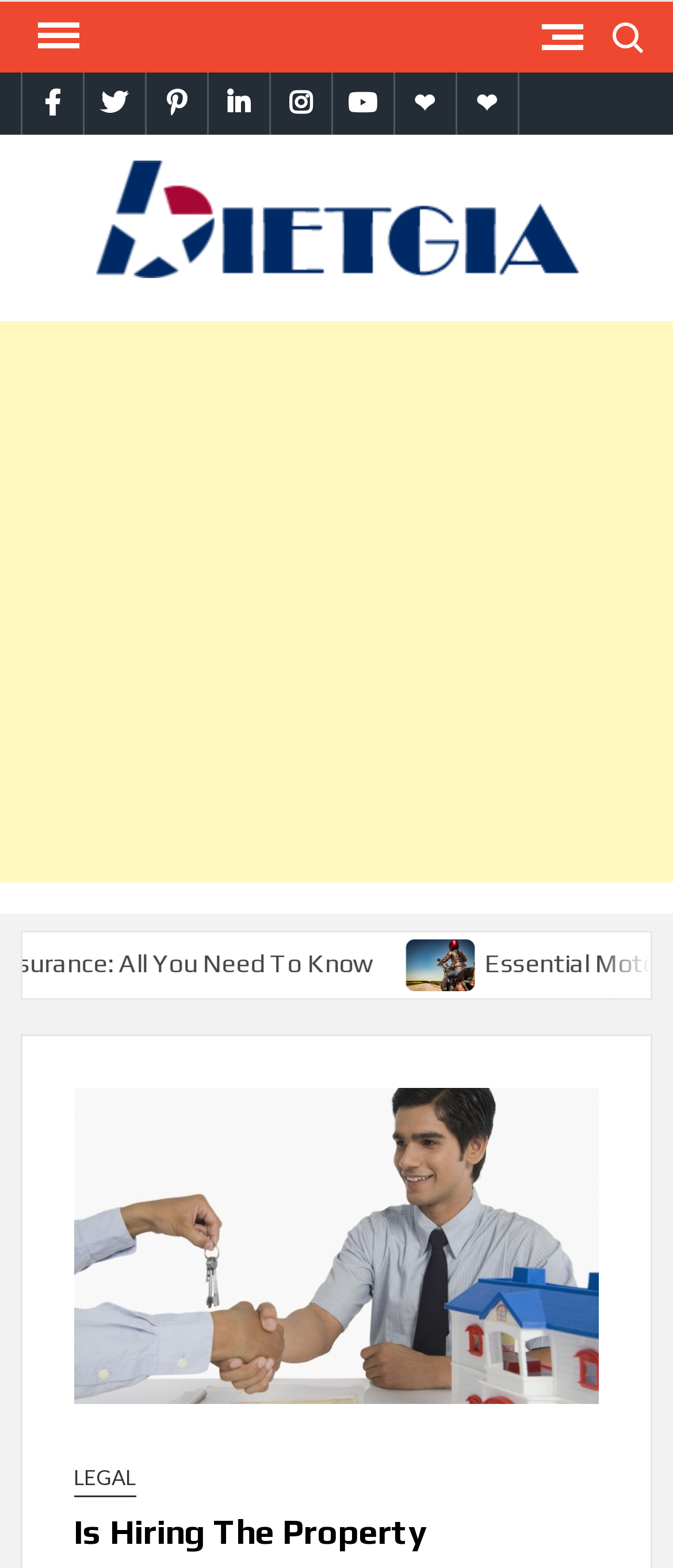Identify and provide the main heading of the webpage.

Is Hiring The Property Conveyancing Service For Buying And Selling Of Property Worth It?